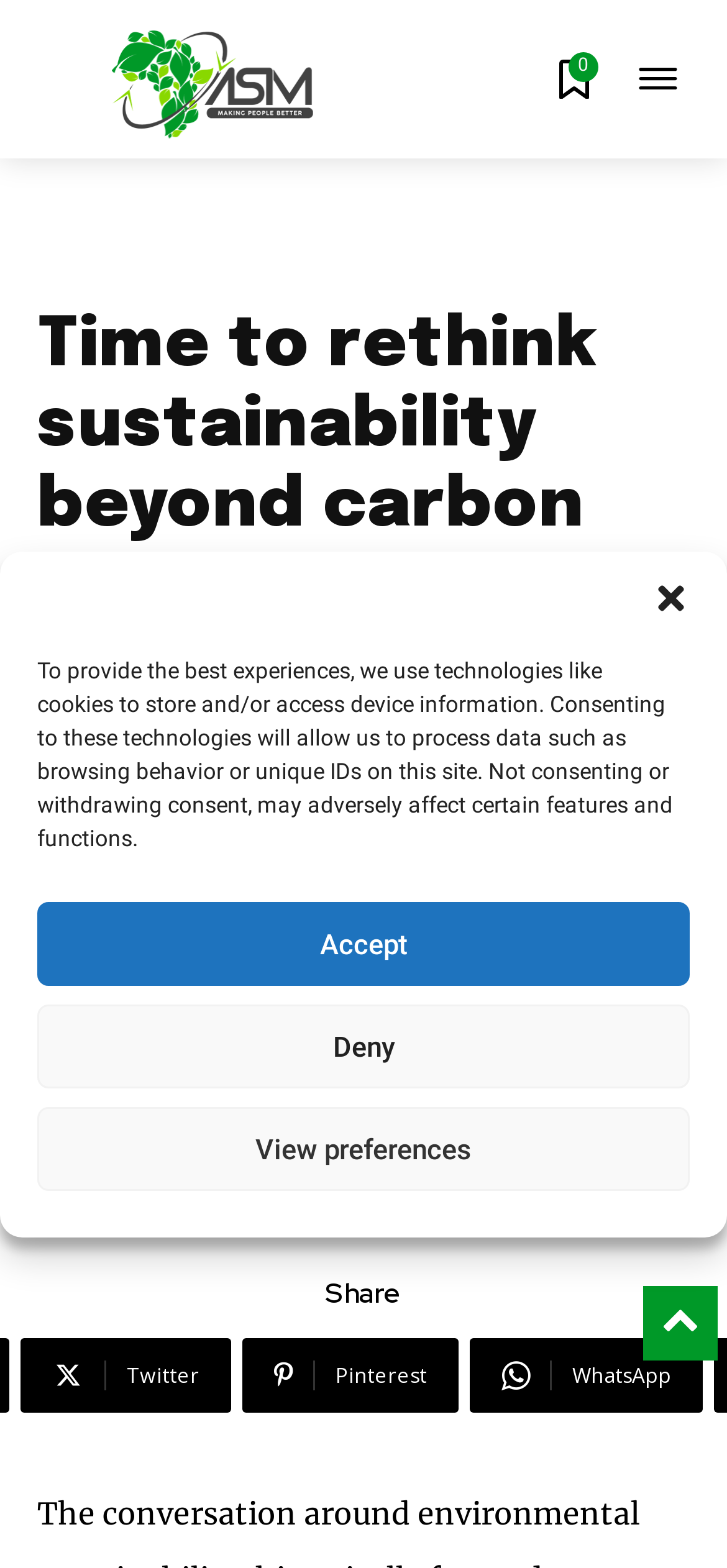Please identify the bounding box coordinates of the element's region that should be clicked to execute the following instruction: "View Environmental Responsibility page". The bounding box coordinates must be four float numbers between 0 and 1, i.e., [left, top, right, bottom].

[0.051, 0.42, 0.59, 0.437]